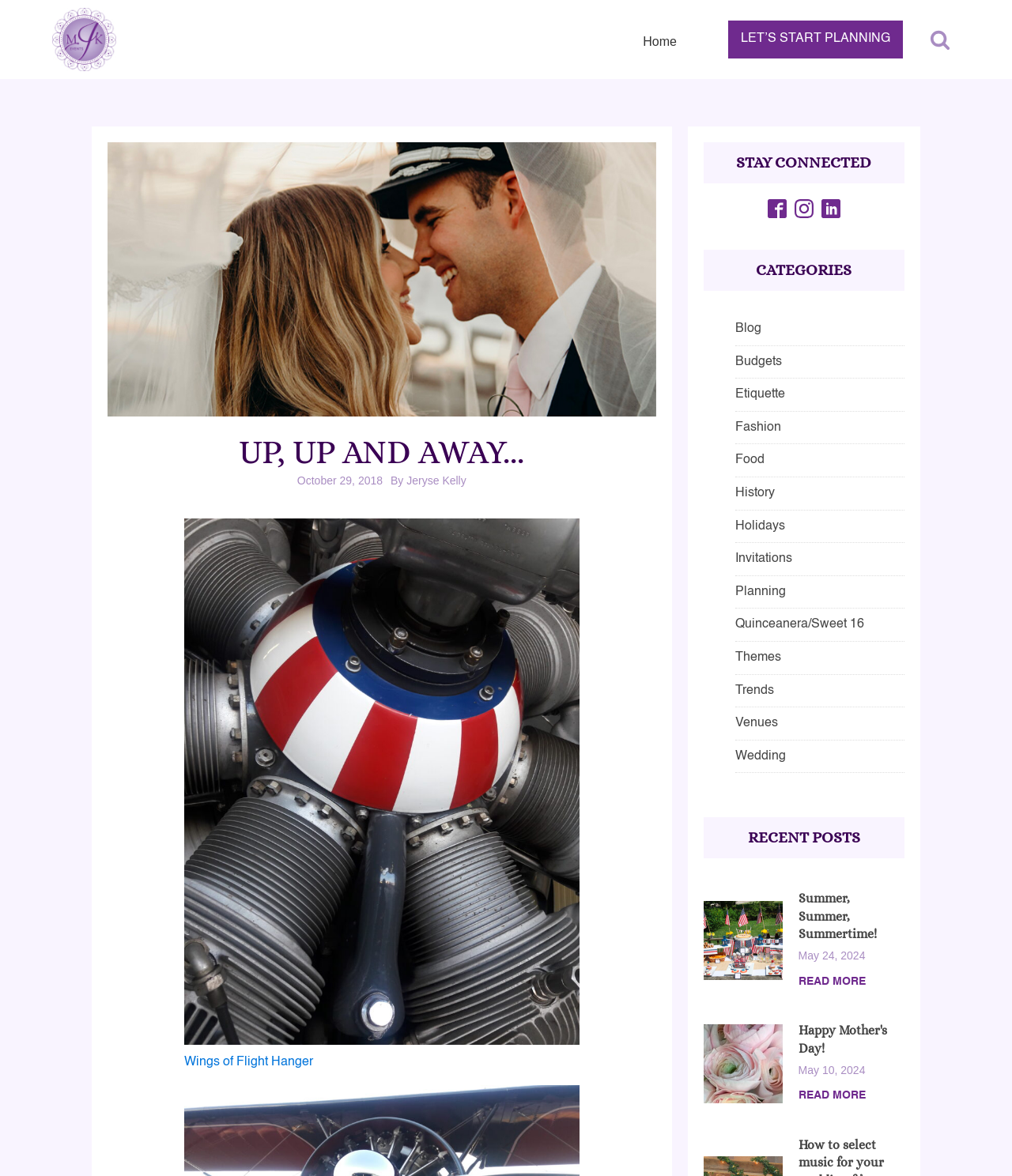Locate the bounding box coordinates of the element to click to perform the following action: 'Click the link 'Wedding''. The coordinates should be given as four float values between 0 and 1, in the form of [left, top, right, bottom].

[0.726, 0.638, 0.776, 0.648]